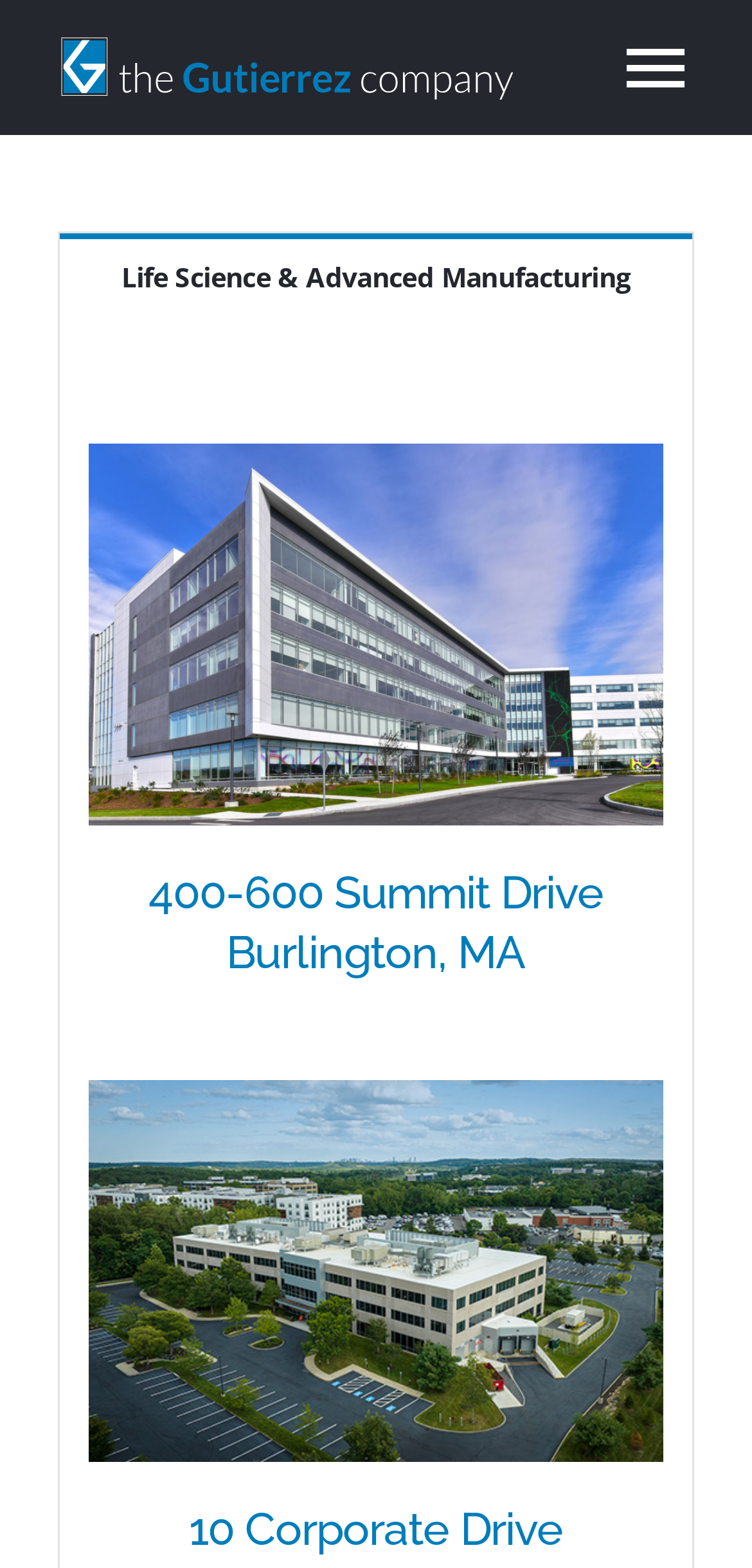Please find the bounding box coordinates of the element's region to be clicked to carry out this instruction: "Click the company logo".

[0.077, 0.018, 0.686, 0.042]